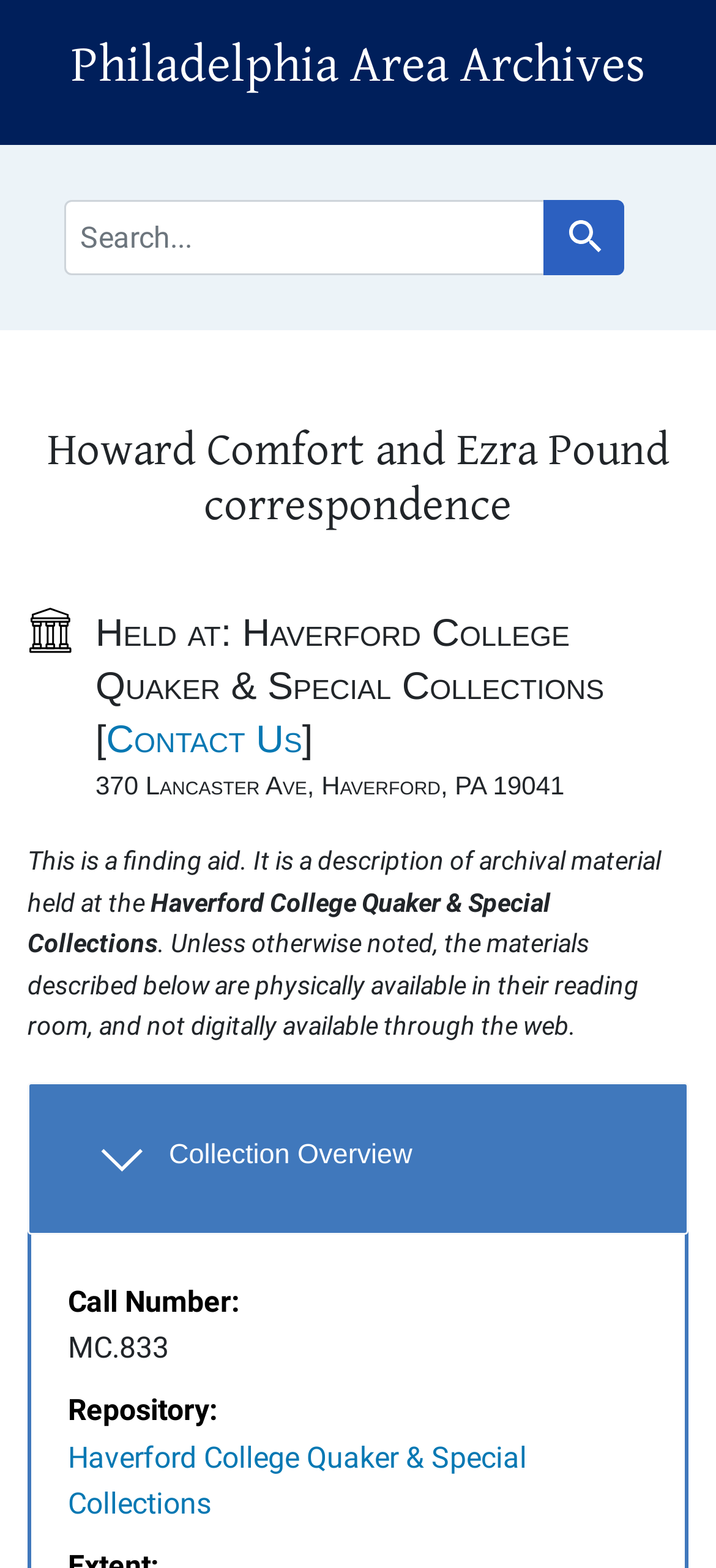Identify the title of the webpage and provide its text content.

Philadelphia Area Archives